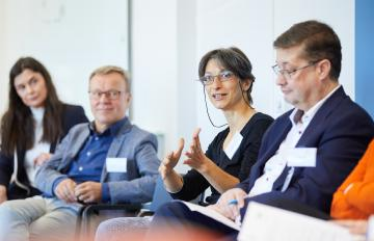What type of environment is the conference room designed for?
Using the information presented in the image, please offer a detailed response to the question.

The background of the image features a well-lit, modern conference room, which is designed for constructive dialogue, emphasizing a professional and inclusive environment.